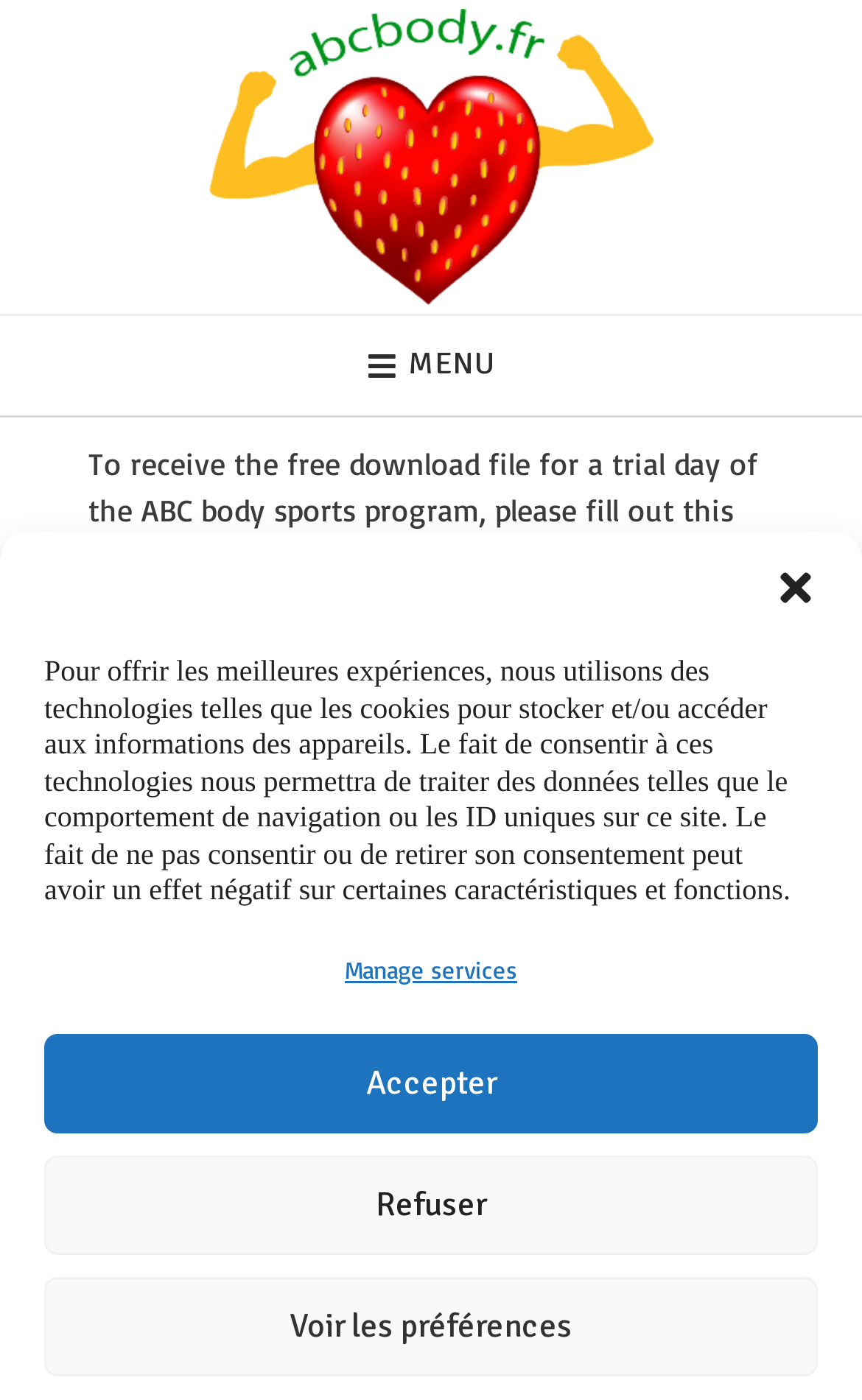Respond to the question below with a single word or phrase: What is the URL of the website?

https://abcbody.fr